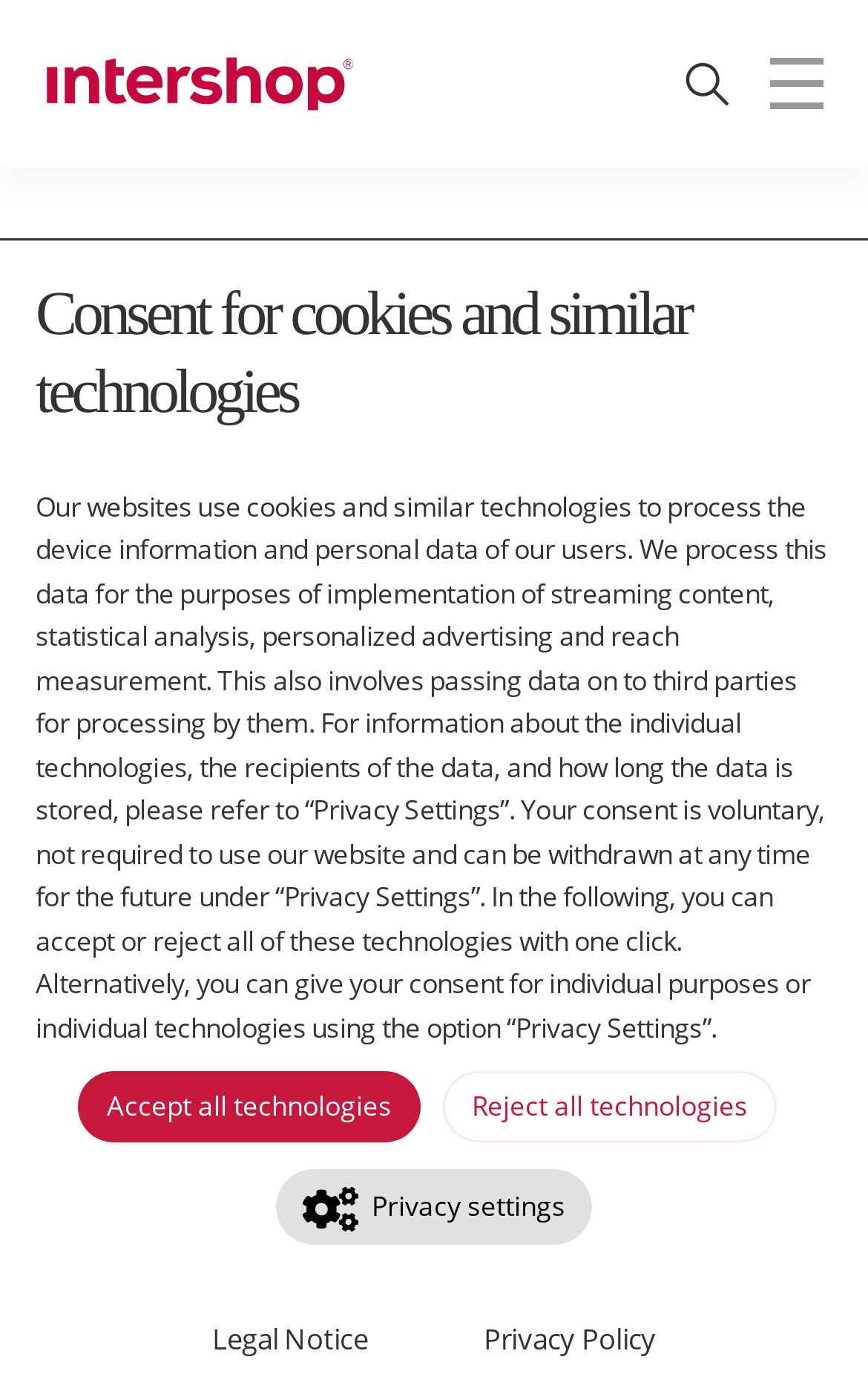Identify the bounding box coordinates of the part that should be clicked to carry out this instruction: "Search for something".

[0.088, 0.128, 0.912, 0.204]